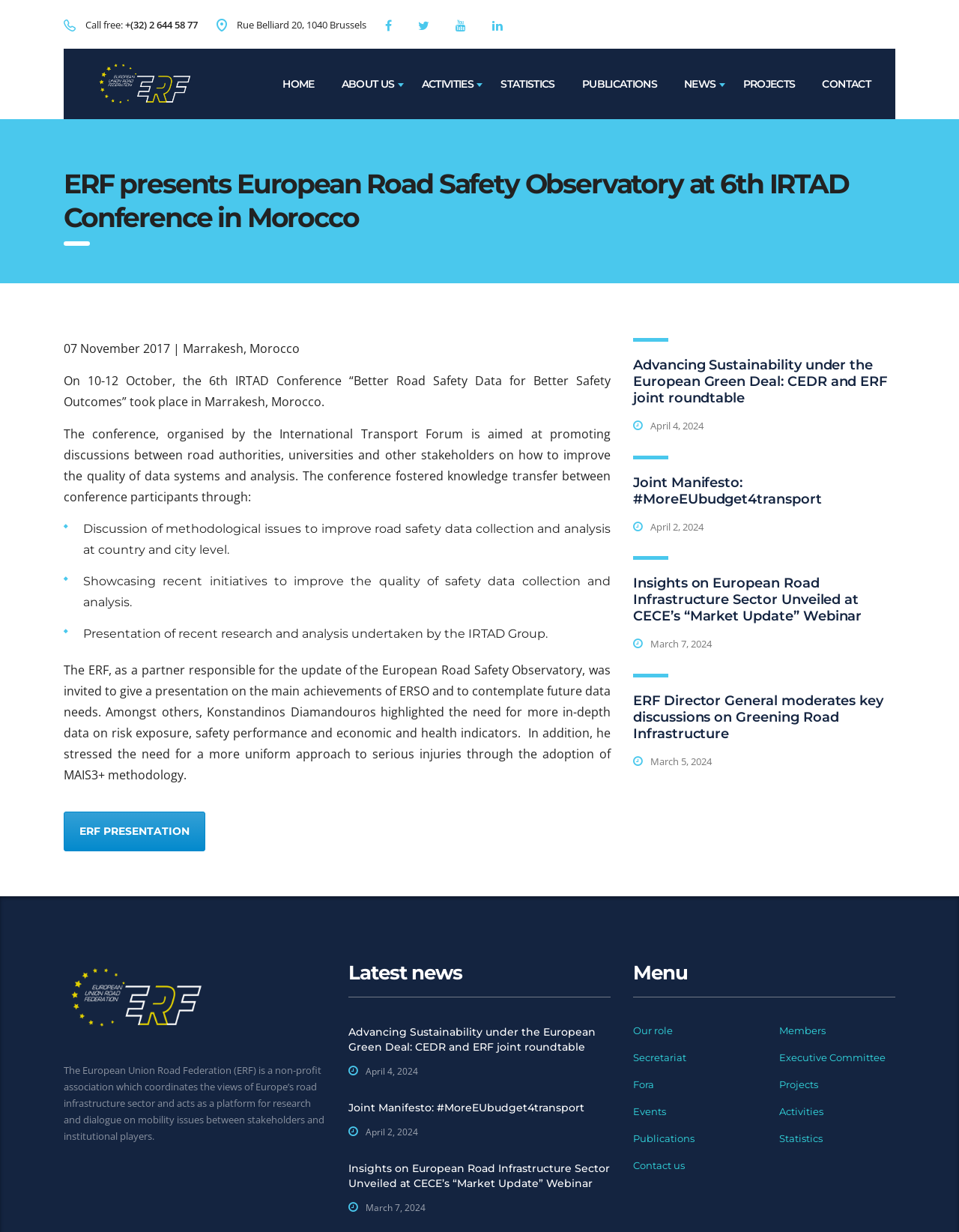Please locate the bounding box coordinates of the element's region that needs to be clicked to follow the instruction: "Click the HOME link". The bounding box coordinates should be provided as four float numbers between 0 and 1, i.e., [left, top, right, bottom].

[0.281, 0.055, 0.342, 0.081]